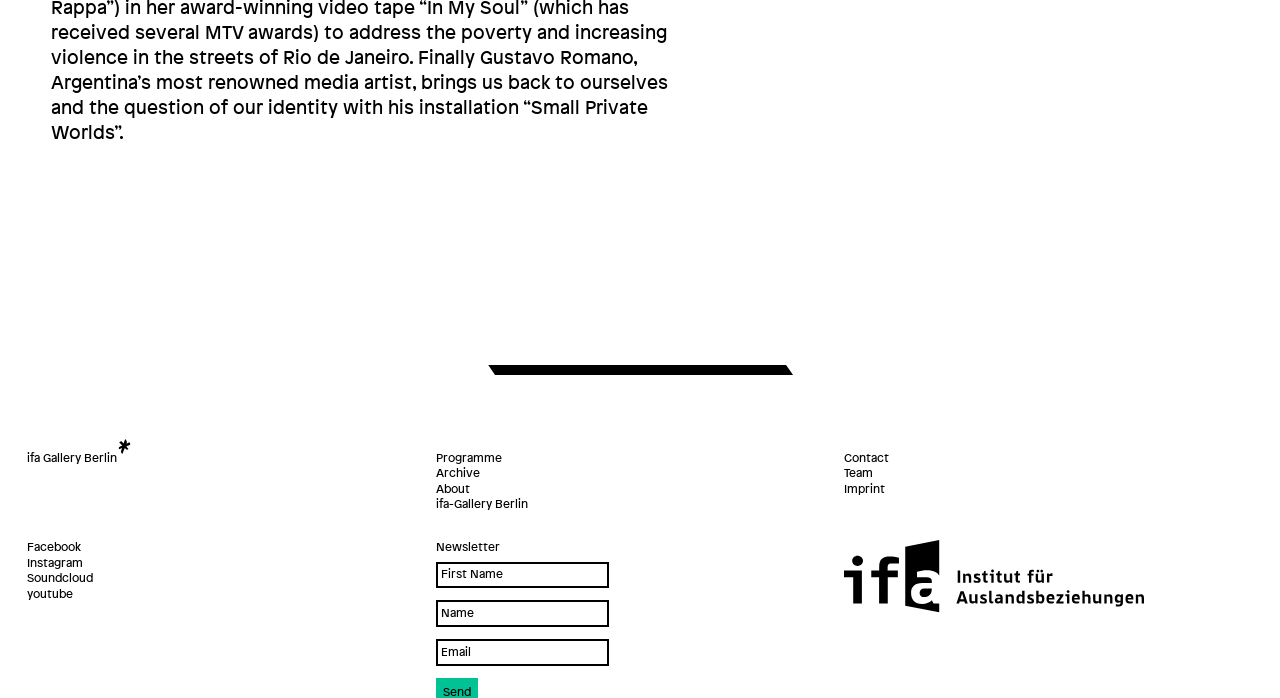Using a single word or phrase, answer the following question: 
What is the purpose of the form?

Newsletter